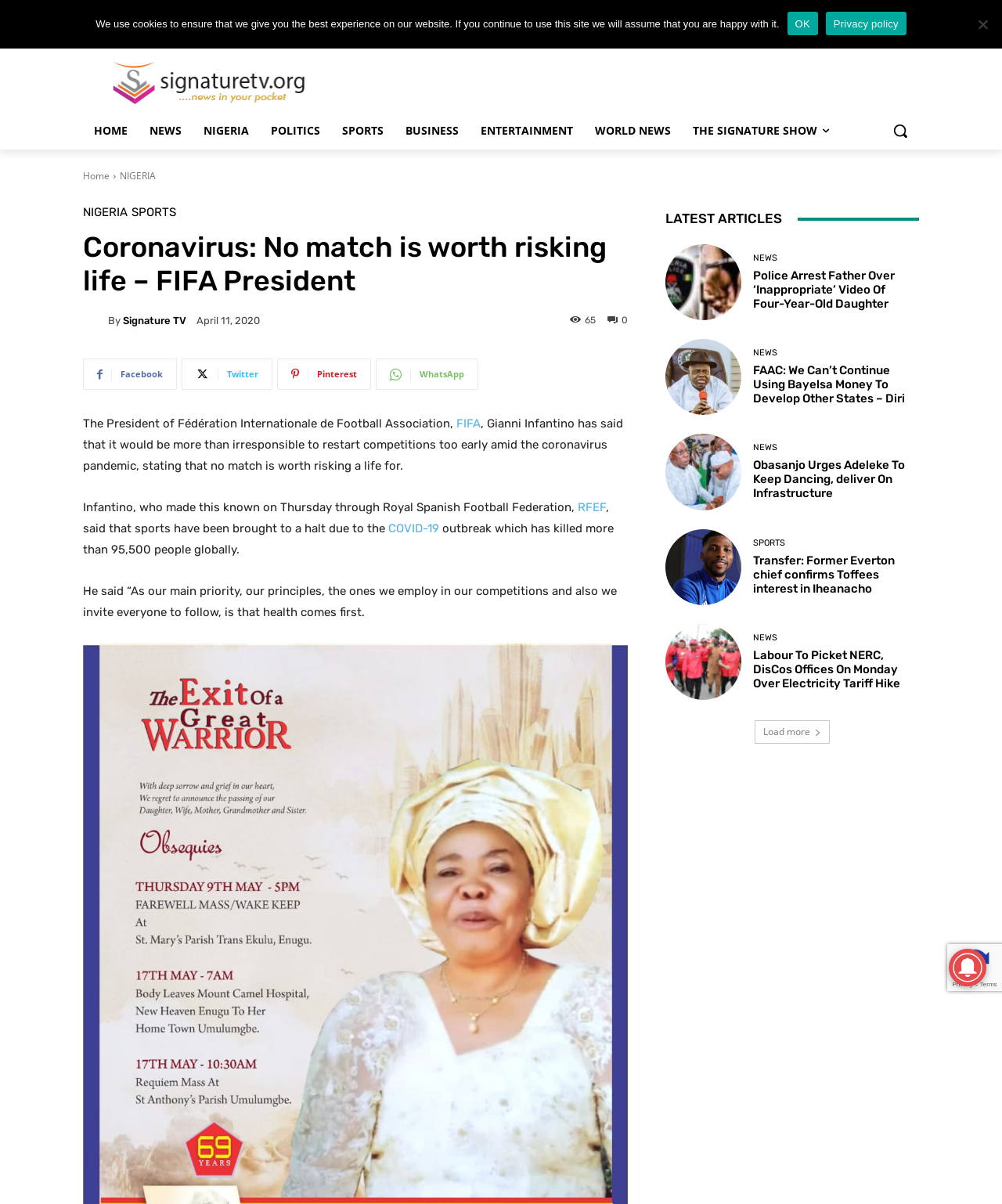How many people have died from the COVID-19 outbreak?
Kindly give a detailed and elaborate answer to the question.

I found the number of deaths from the COVID-19 outbreak by reading the text in the article, specifically the sentence '...the COVID-19 outbreak which has killed more than 95,500 people globally'.